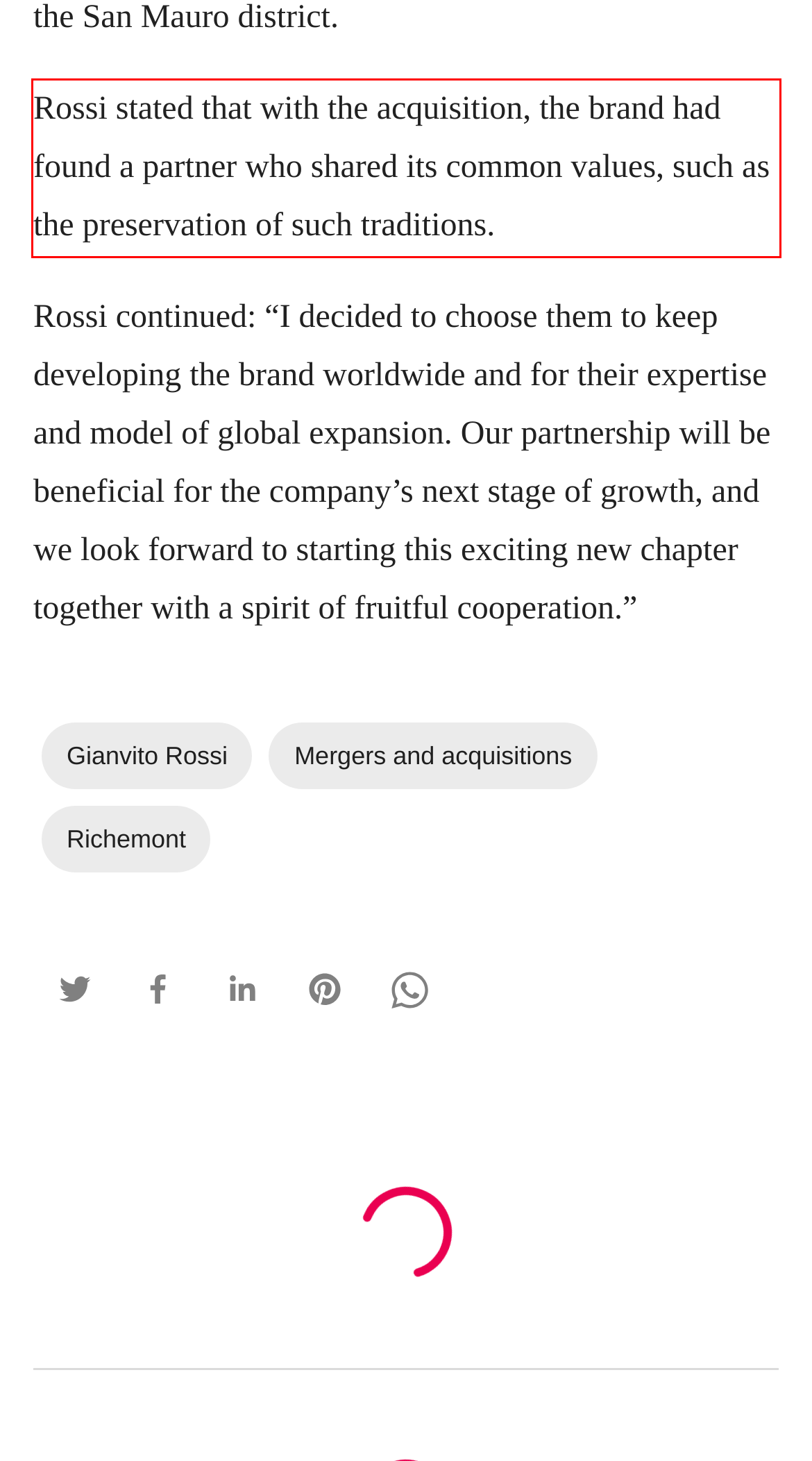You have a screenshot of a webpage with a red bounding box. Use OCR to generate the text contained within this red rectangle.

Rossi stated that with the acquisition, the brand had found a partner who shared its common values, such as the preservation of such traditions.